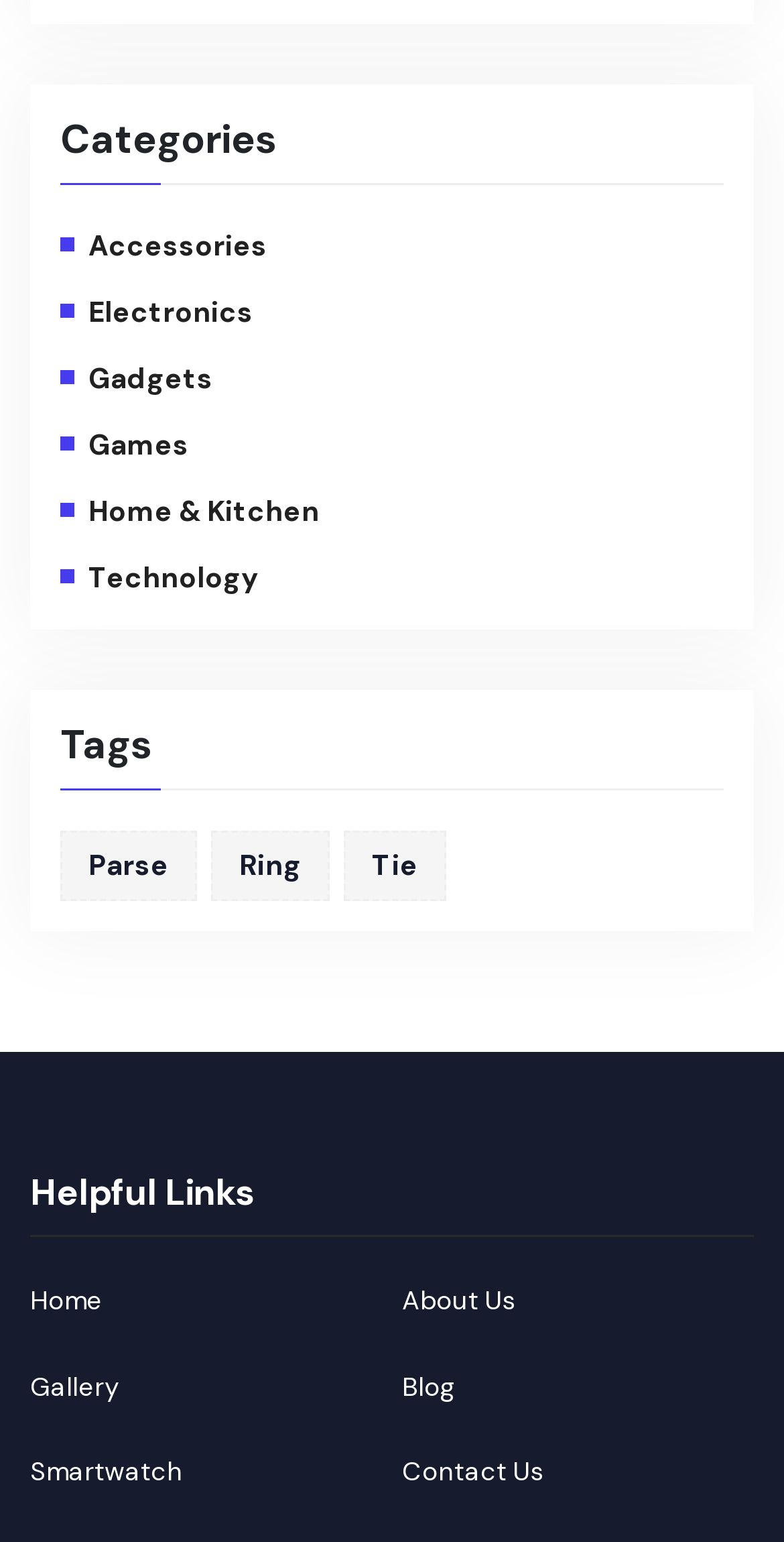Given the element description September 4, 2013August 12, 2019, predict the bounding box coordinates for the UI element in the webpage screenshot. The format should be (top-left x, top-left y, bottom-right x, bottom-right y), and the values should be between 0 and 1.

None